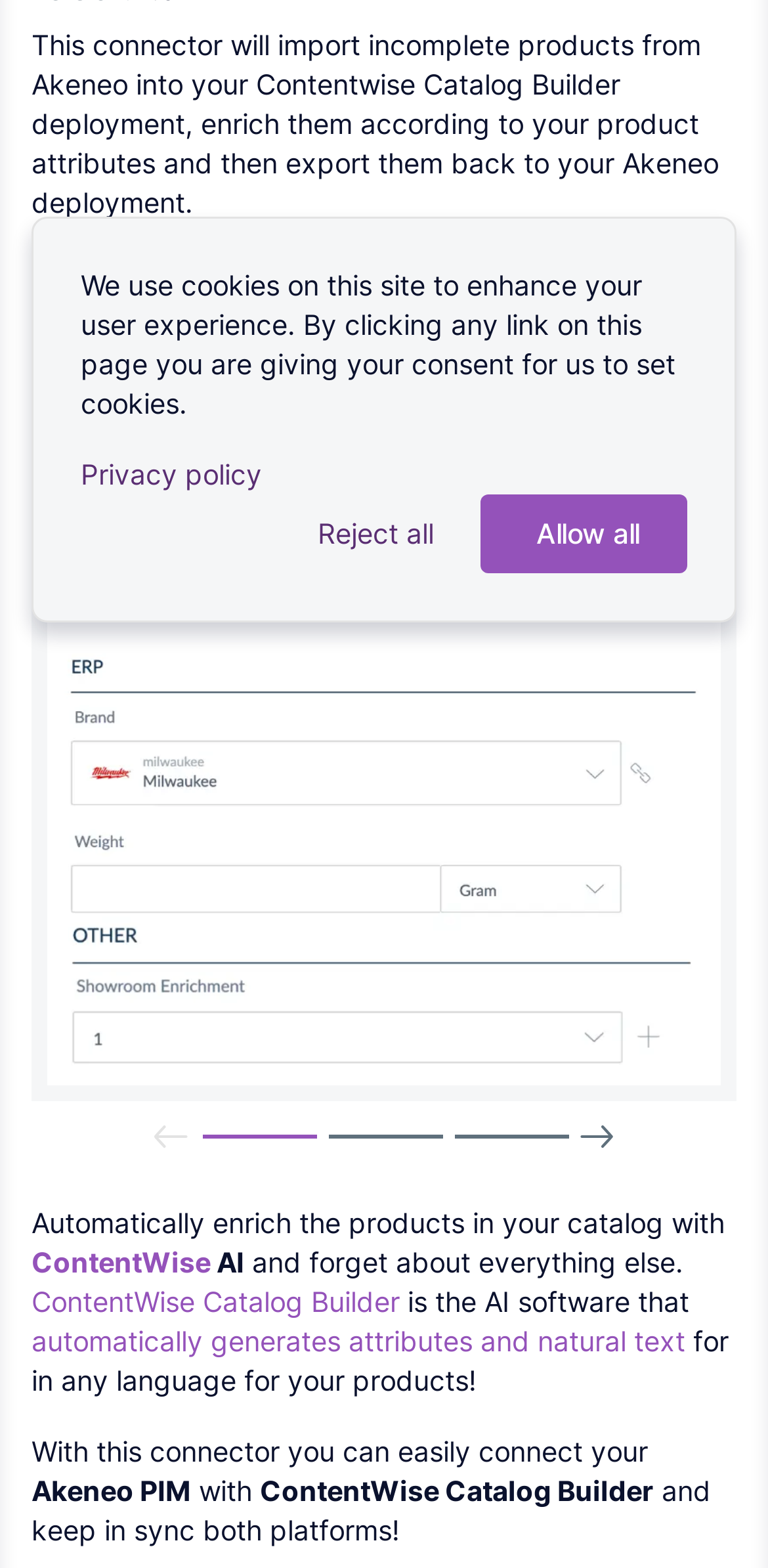Based on the description "ContentWise Catalog Builder", find the bounding box of the specified UI element.

[0.041, 0.819, 0.521, 0.84]